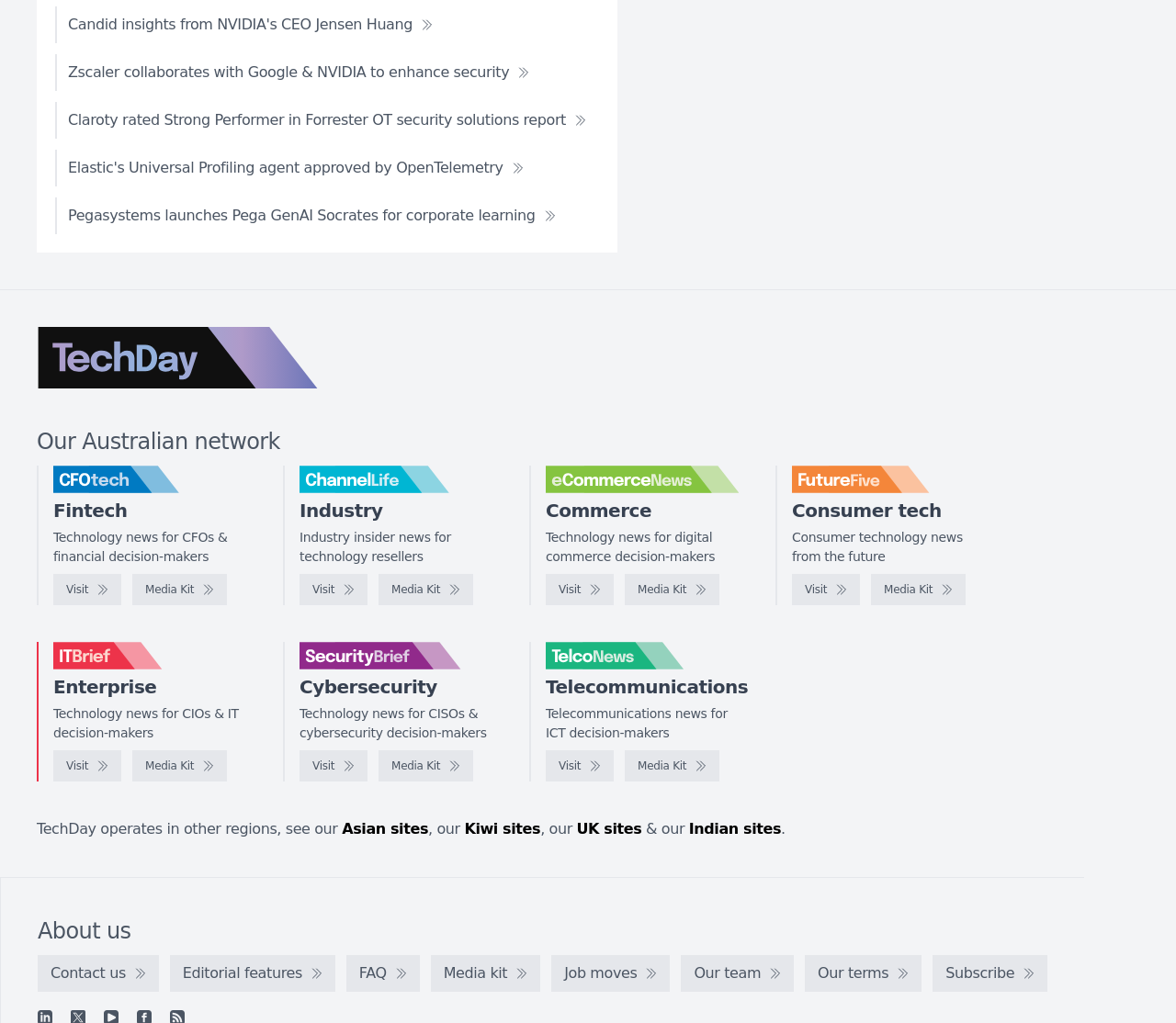Locate the bounding box coordinates of the item that should be clicked to fulfill the instruction: "Visit TechDay".

[0.031, 0.32, 0.271, 0.38]